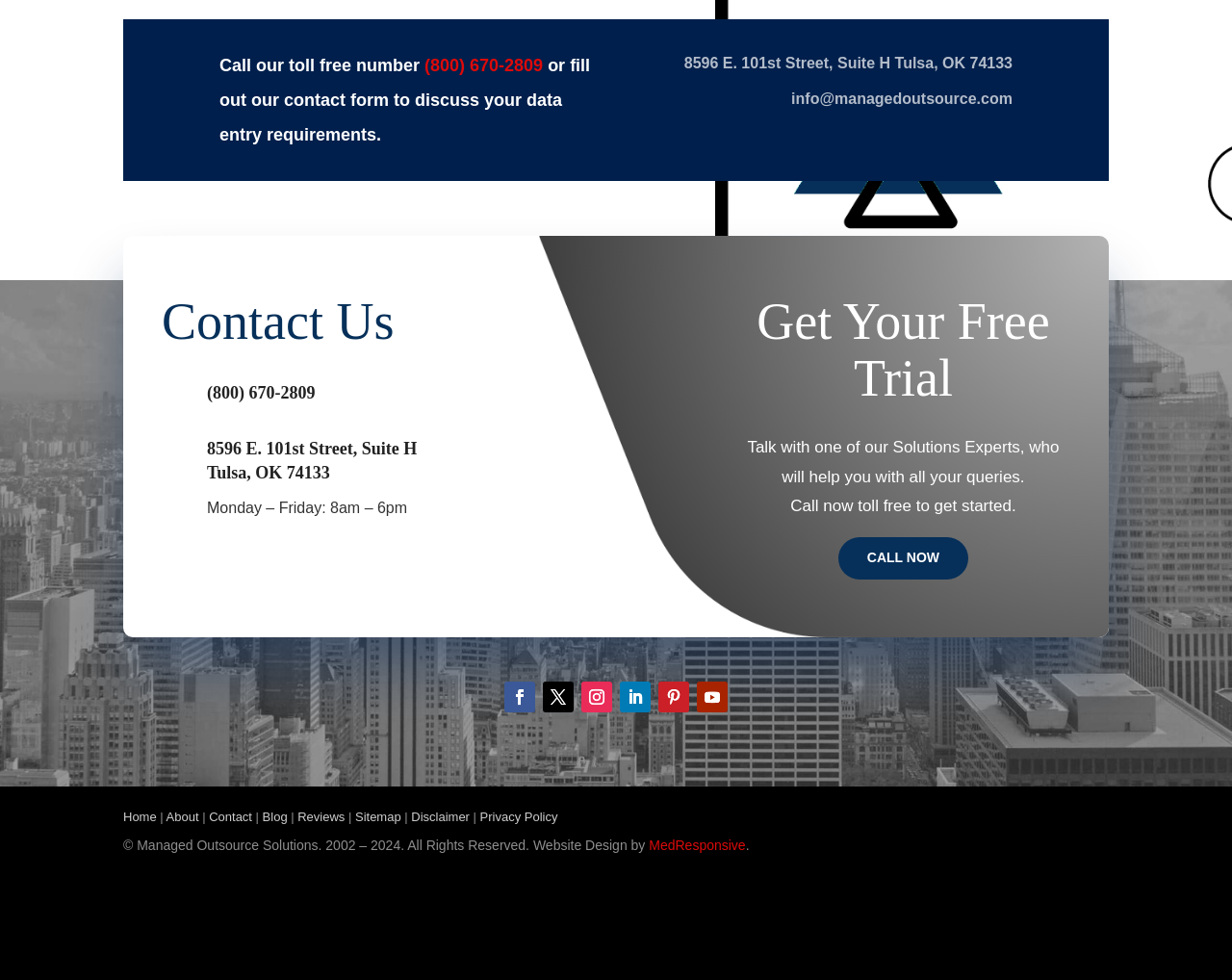Identify the bounding box coordinates of the section that should be clicked to achieve the task described: "Get your free trial".

[0.598, 0.299, 0.869, 0.426]